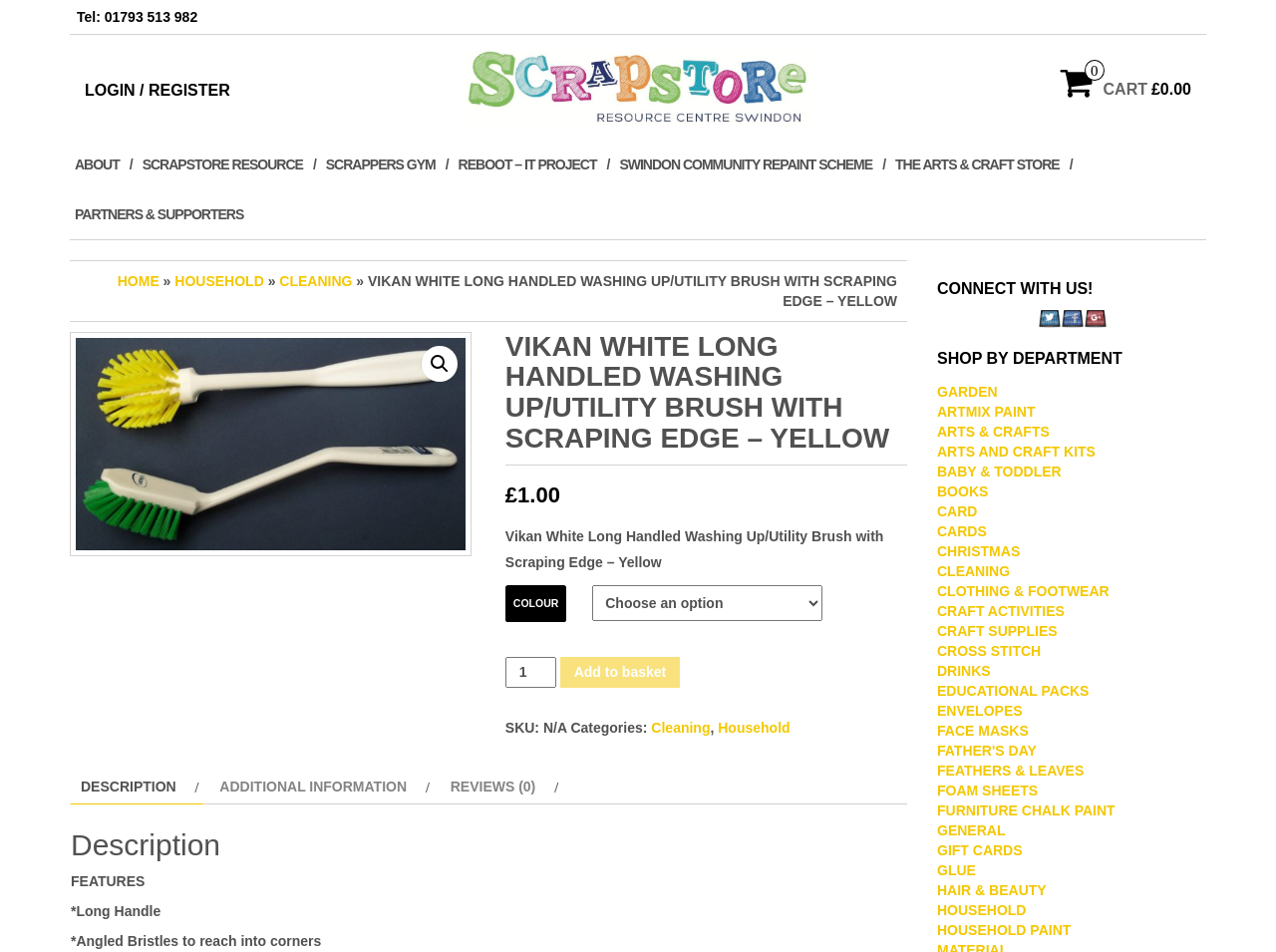Locate the bounding box coordinates for the element described below: "Envelopes". The coordinates must be four float values between 0 and 1, formatted as [left, top, right, bottom].

[0.734, 0.738, 0.801, 0.755]